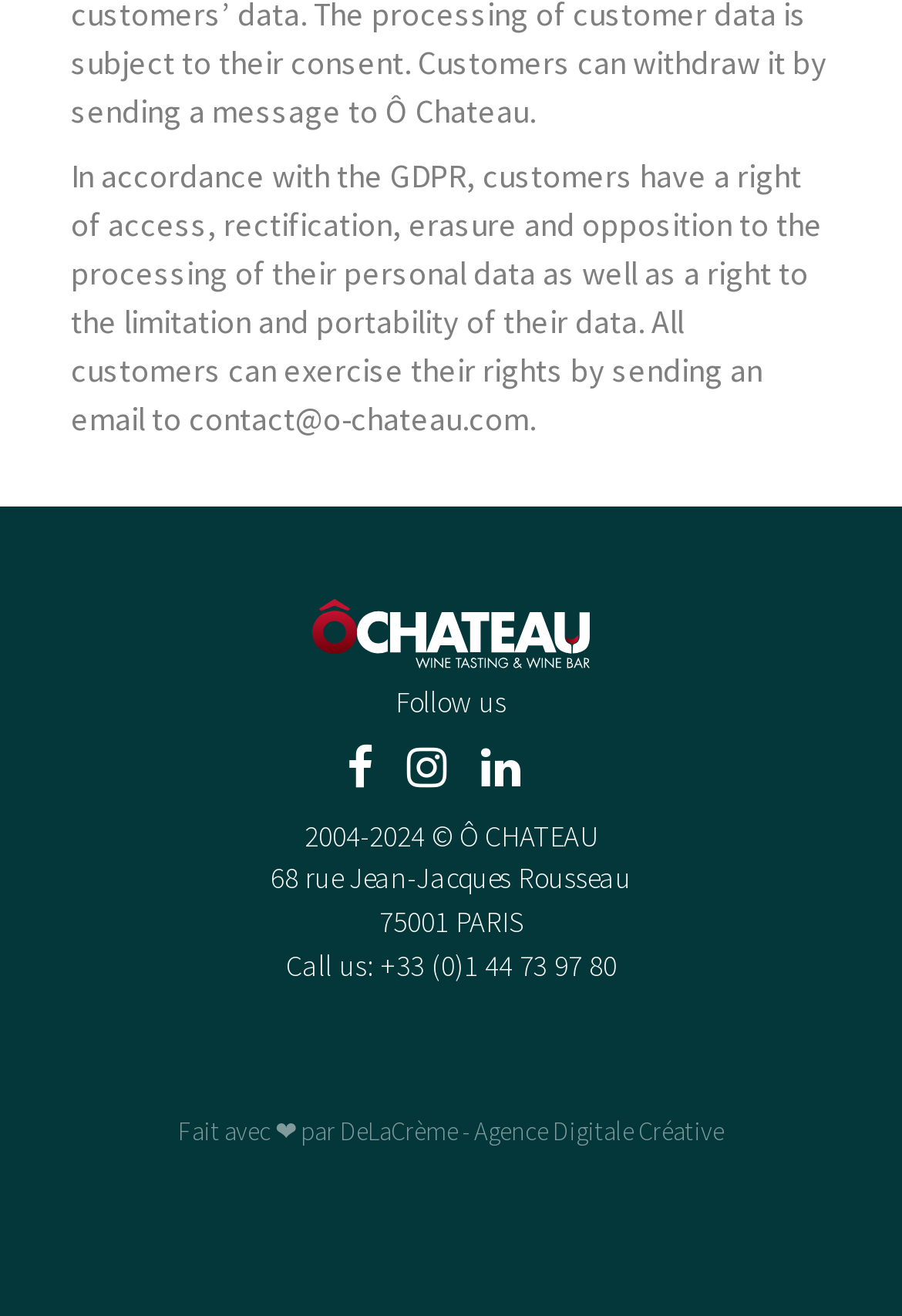Please respond to the question using a single word or phrase:
What is the year of establishment of Ô Chateau?

2004